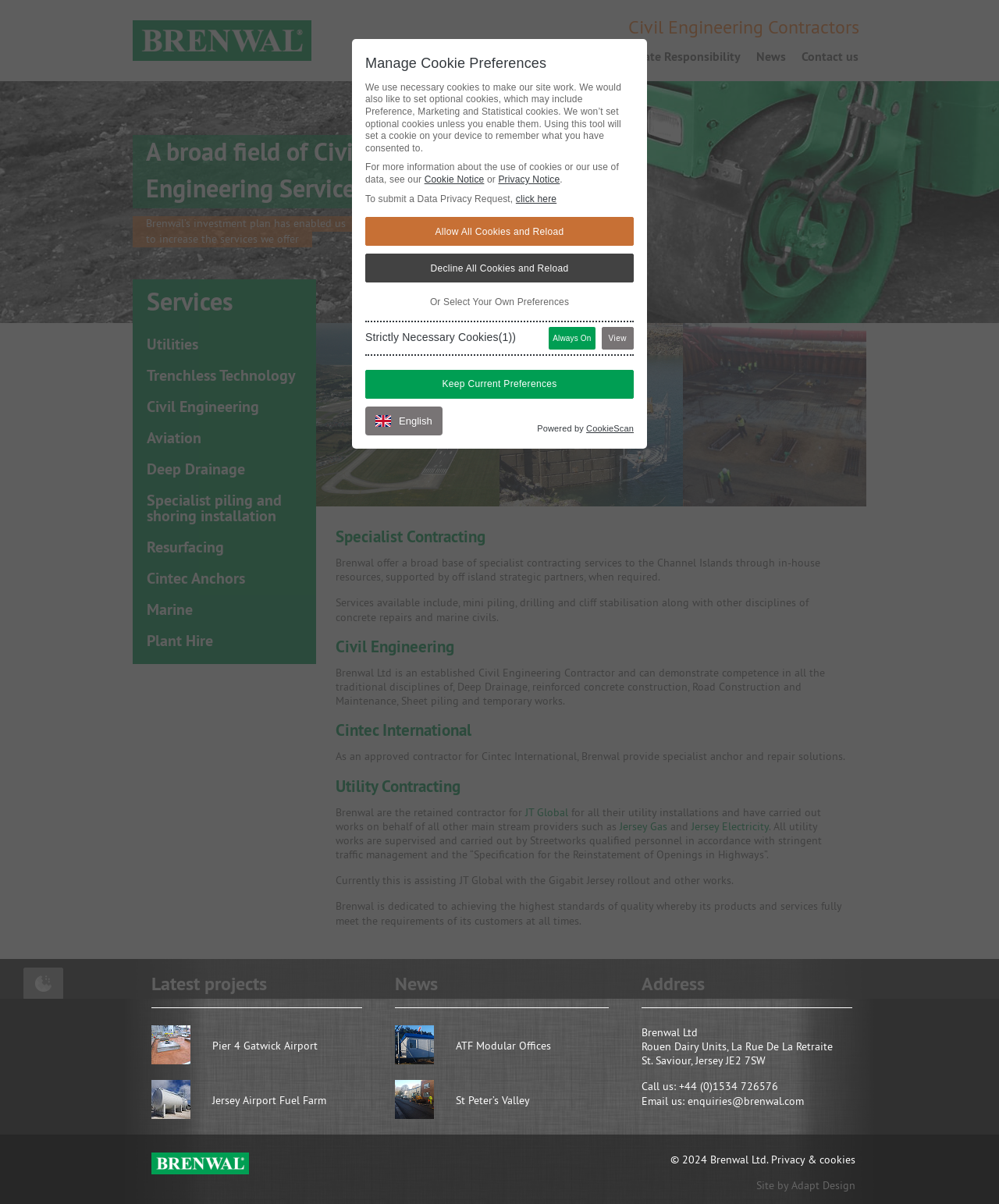Please identify the bounding box coordinates of the element I need to click to follow this instruction: "Check Latest projects".

[0.152, 0.809, 0.362, 0.837]